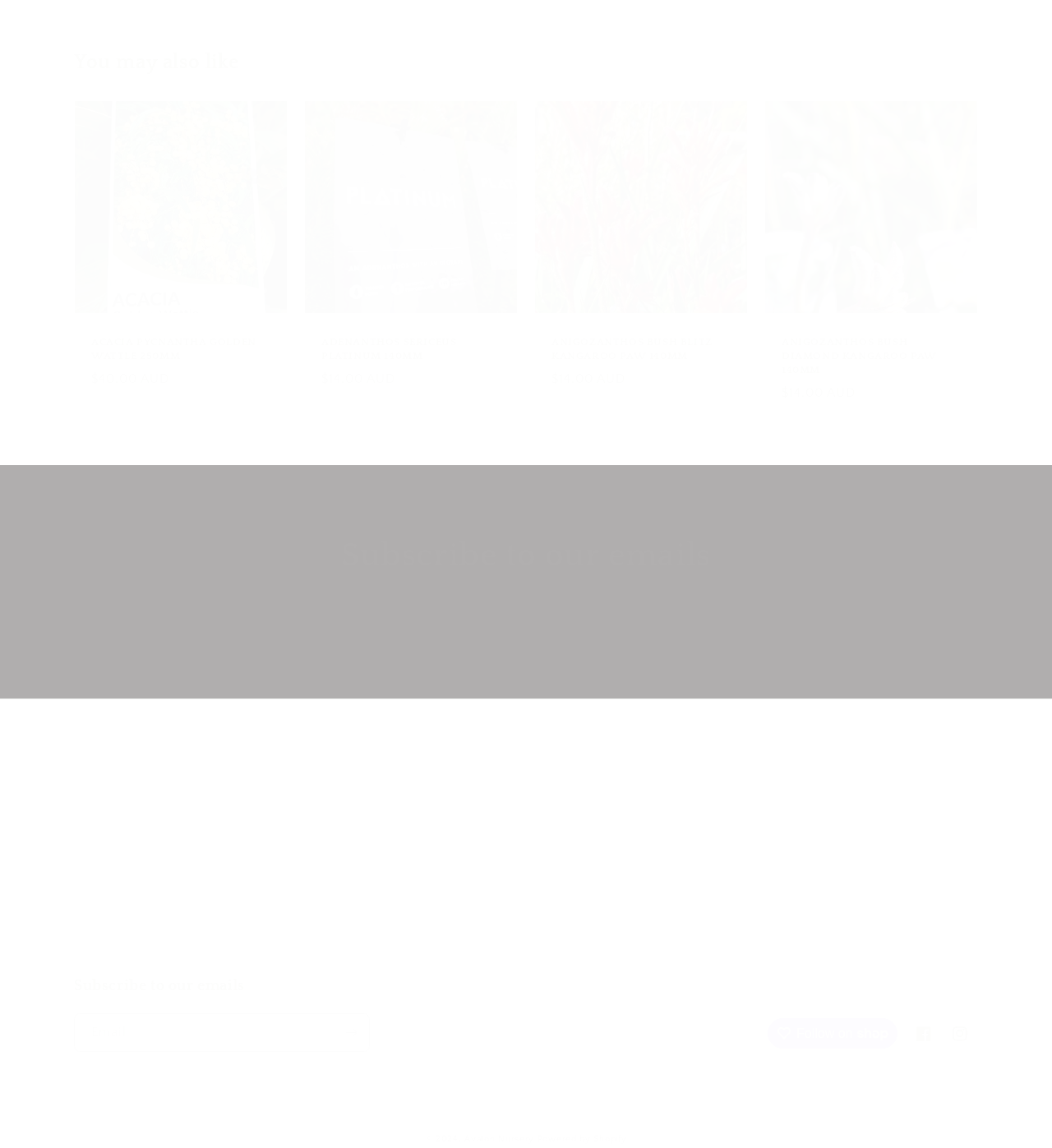Please specify the bounding box coordinates for the clickable region that will help you carry out the instruction: "Click the 'Subscribe' button".

[0.605, 0.552, 0.64, 0.585]